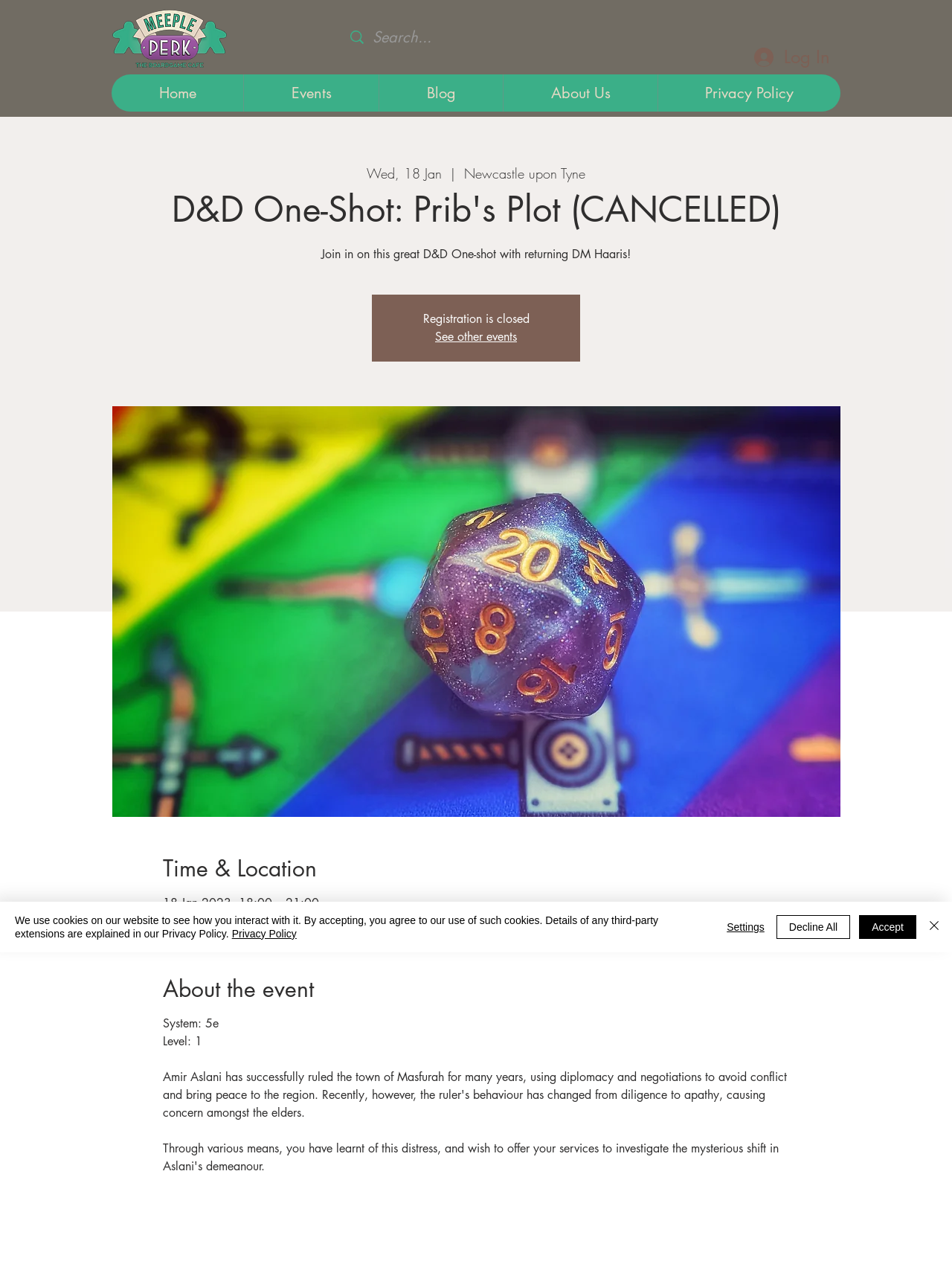Identify the bounding box coordinates of the area that should be clicked in order to complete the given instruction: "View the blog". The bounding box coordinates should be four float numbers between 0 and 1, i.e., [left, top, right, bottom].

[0.398, 0.059, 0.528, 0.088]